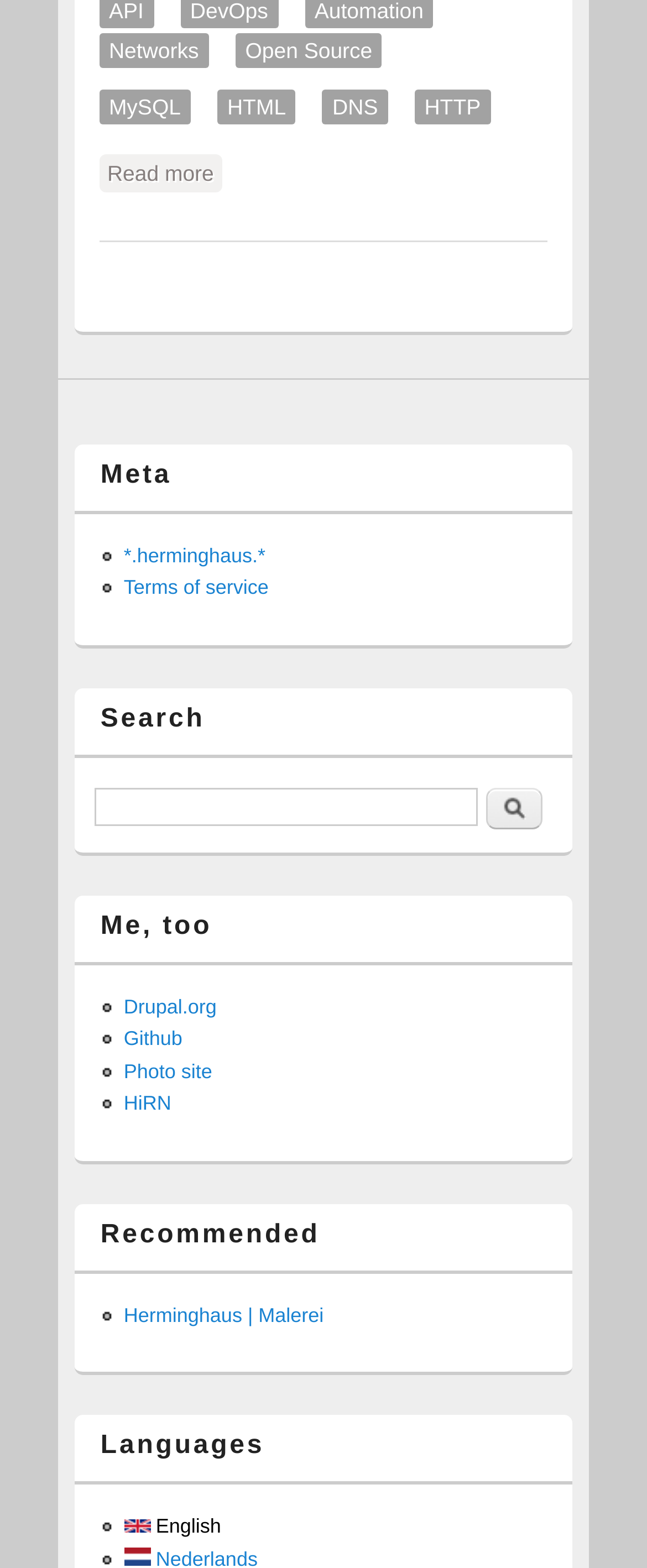What is the label of the search textbox?
Please provide a detailed answer to the question.

I looked at the search section, which is denoted by the heading element with text 'Search', and found a textbox with the label 'Search'.